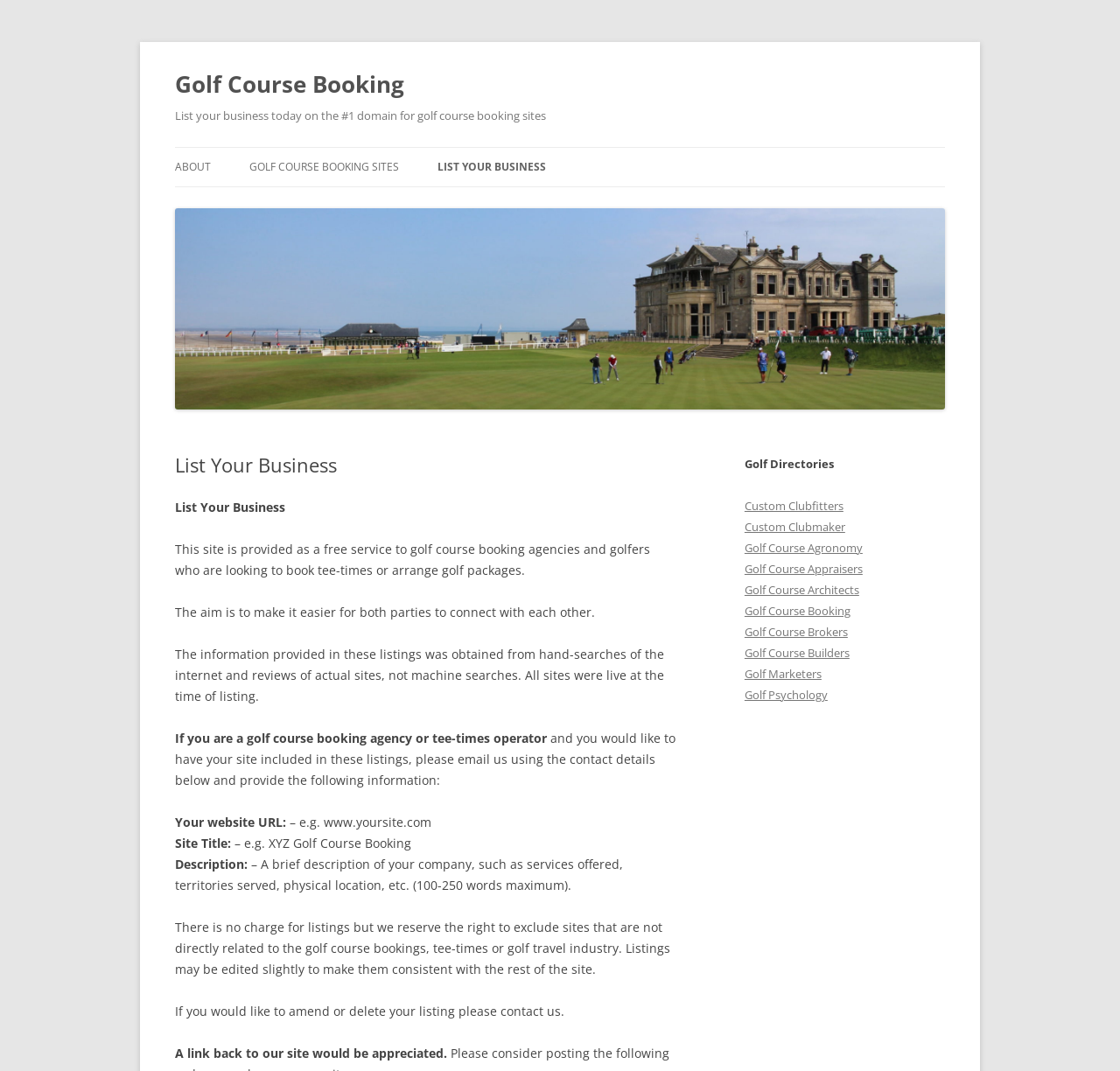Identify and provide the bounding box coordinates of the UI element described: "parent_node: Golf Course Booking". The coordinates should be formatted as [left, top, right, bottom], with each number being a float between 0 and 1.

[0.156, 0.37, 0.844, 0.386]